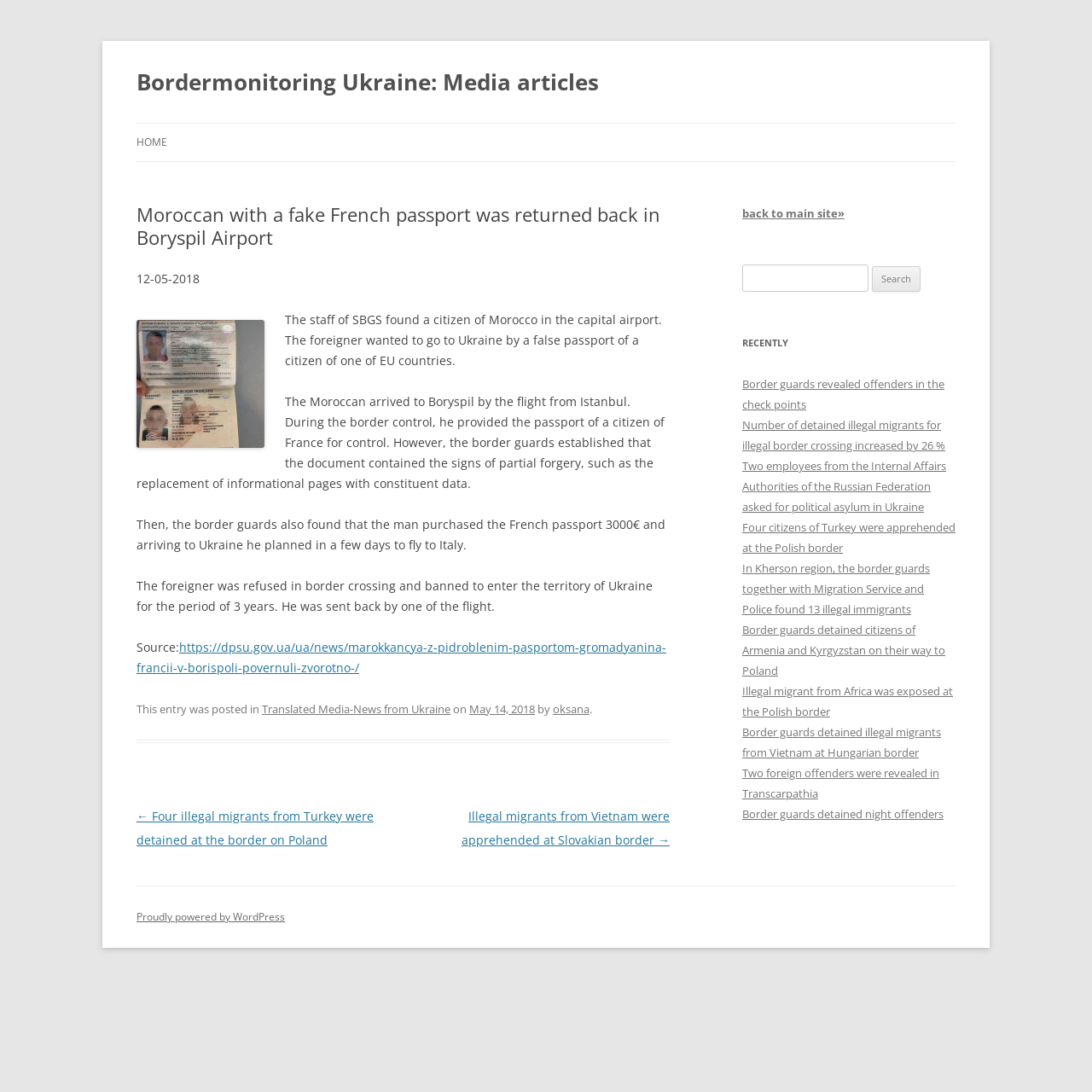Identify the coordinates of the bounding box for the element that must be clicked to accomplish the instruction: "Click HOME".

[0.125, 0.113, 0.153, 0.148]